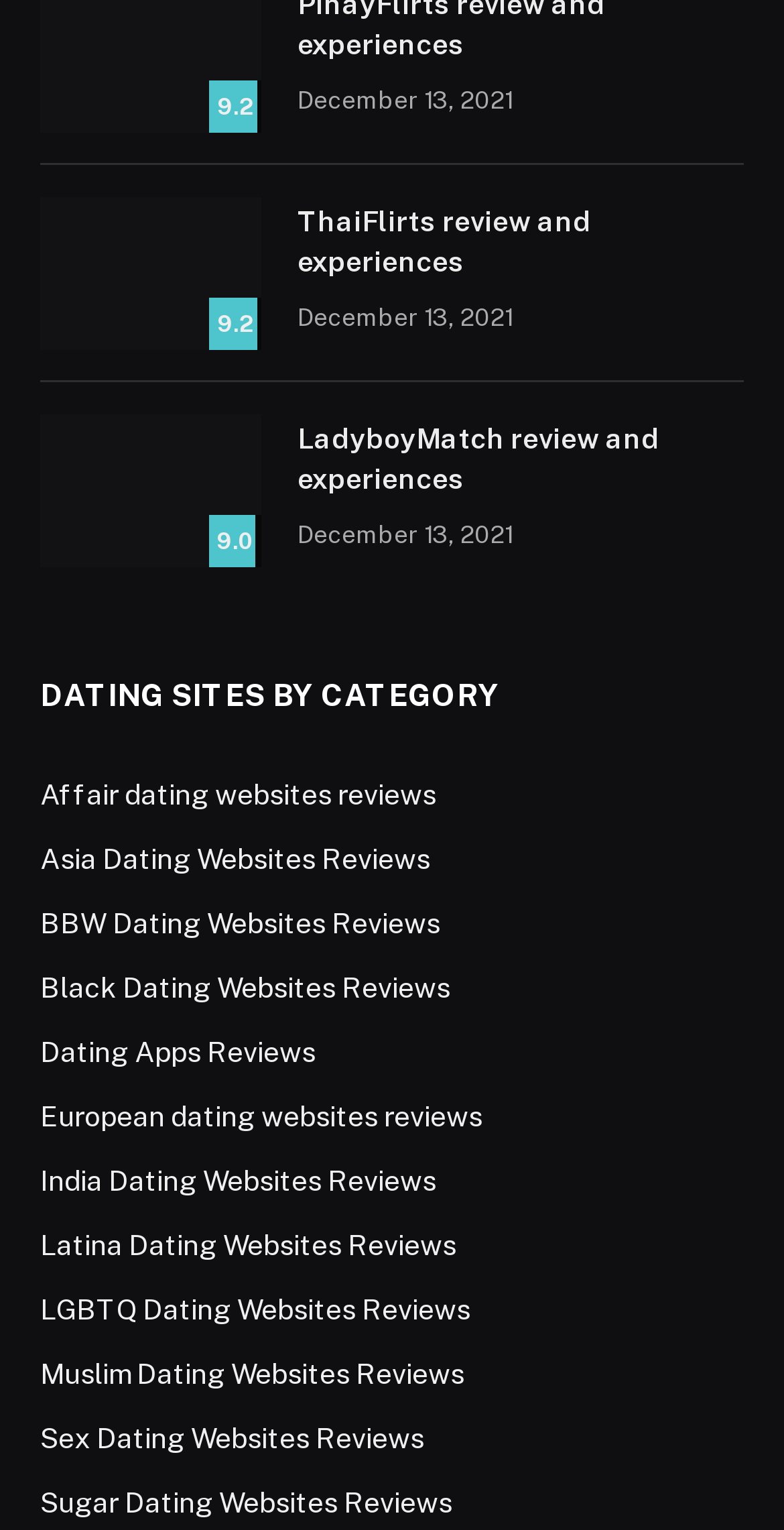What is the title of the first article?
Please provide a detailed answer to the question.

I found the 'heading' element with the text 'ThaiFlirts review and experiences' inside the first 'article' element, which represents the title of the article.